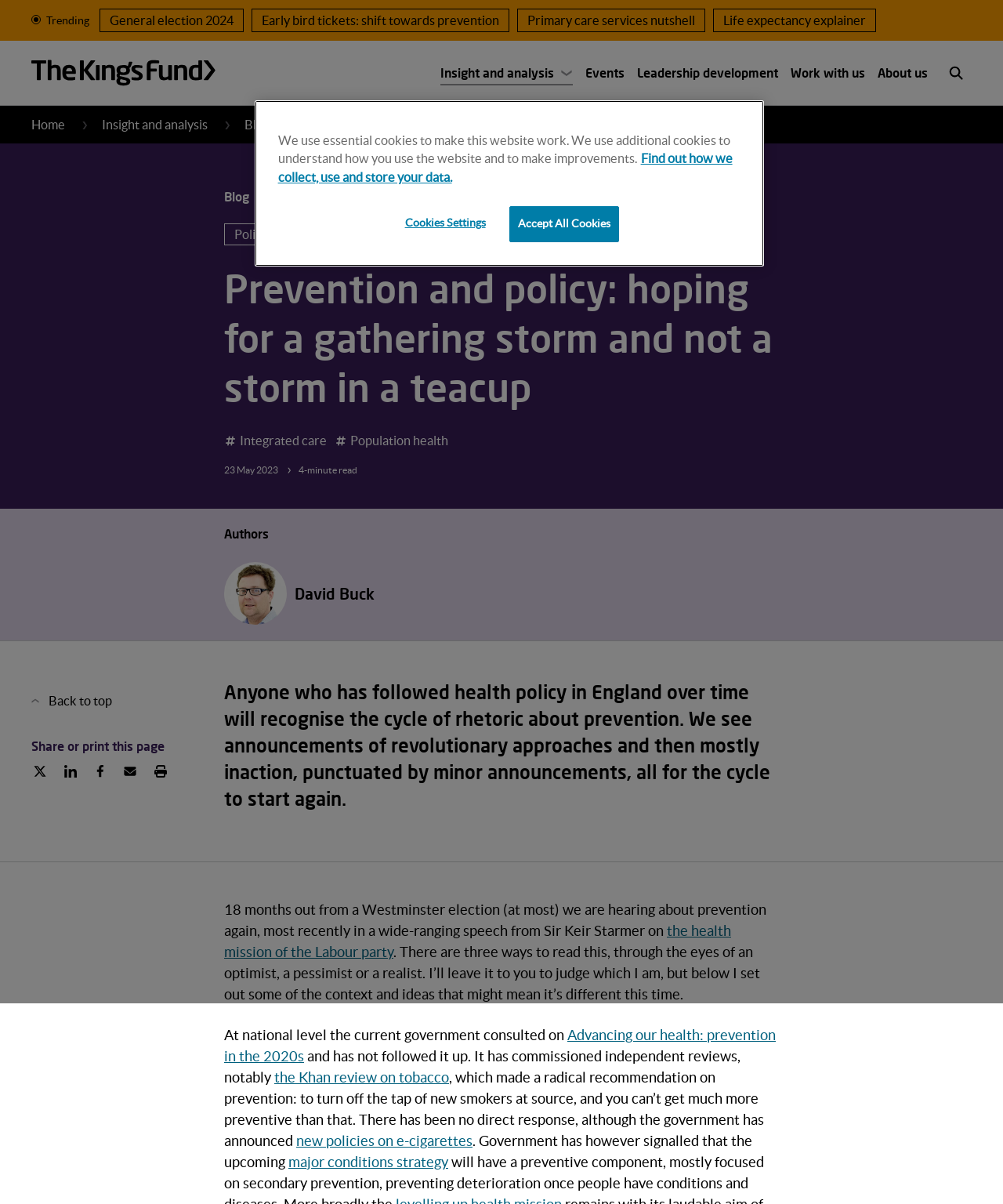Locate the bounding box coordinates of the element that should be clicked to fulfill the instruction: "Click the 'Search Panel' button".

[0.937, 0.048, 0.969, 0.074]